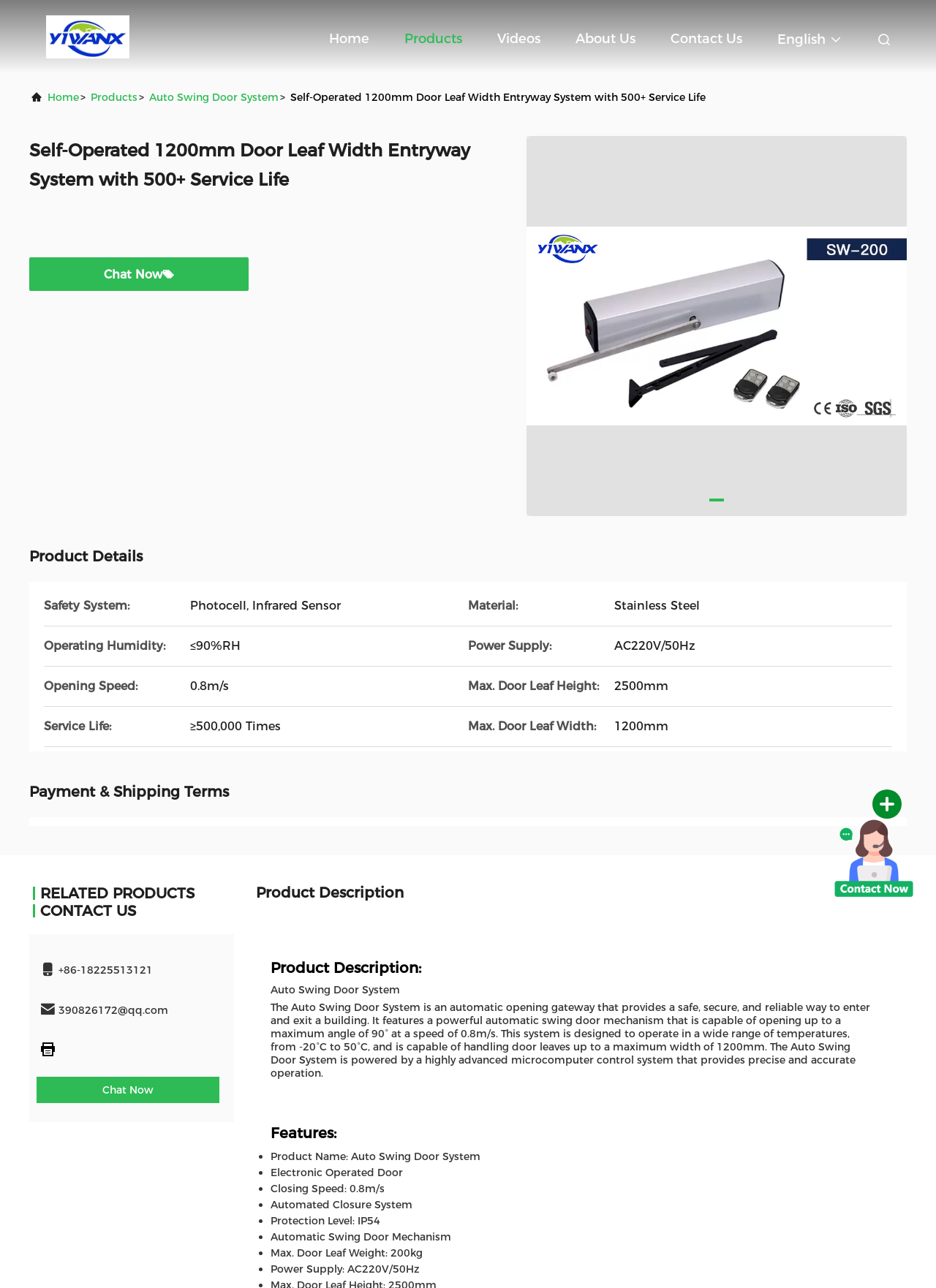Craft a detailed narrative of the webpage's structure and content.

This webpage is about a product called "Self-Operated 1200mm Door Leaf Width Entryway System with 500+ Service Life" from a company called "Hefei Yiwan Architectural Decoration Engineering Co., Ltd". 

At the top of the page, there is a navigation menu with links to "Home", "Products", "Videos", "About Us", and "Contact Us". Below the navigation menu, there is a section with the company's logo and a link to "Hefei Yiwan Architectural Decoration Engineering Co., Ltd". 

On the left side of the page, there is a sidebar with links to "Home", "Products", and "Auto Swing Door System". Below the sidebar, there is a section with the product's name and a brief description. 

The main content of the page is divided into several sections. The first section is about the product's details, including its safety system, material, operating humidity, power supply, opening speed, and service life. 

The next section is about the product's description, which explains that the Auto Swing Door System is an automatic opening gateway that provides a safe, secure, and reliable way to enter and exit a building. 

Below the product description, there is a section highlighting the product's features, including its electronic operation, closing speed, automated closure system, protection level, and power supply. 

At the bottom of the page, there are links to "RELATED PRODUCTS" and "CONTACT US", as well as a section with the company's contact information, including phone number and email address. There is also a "Quote" button and a "Chat Now" button.